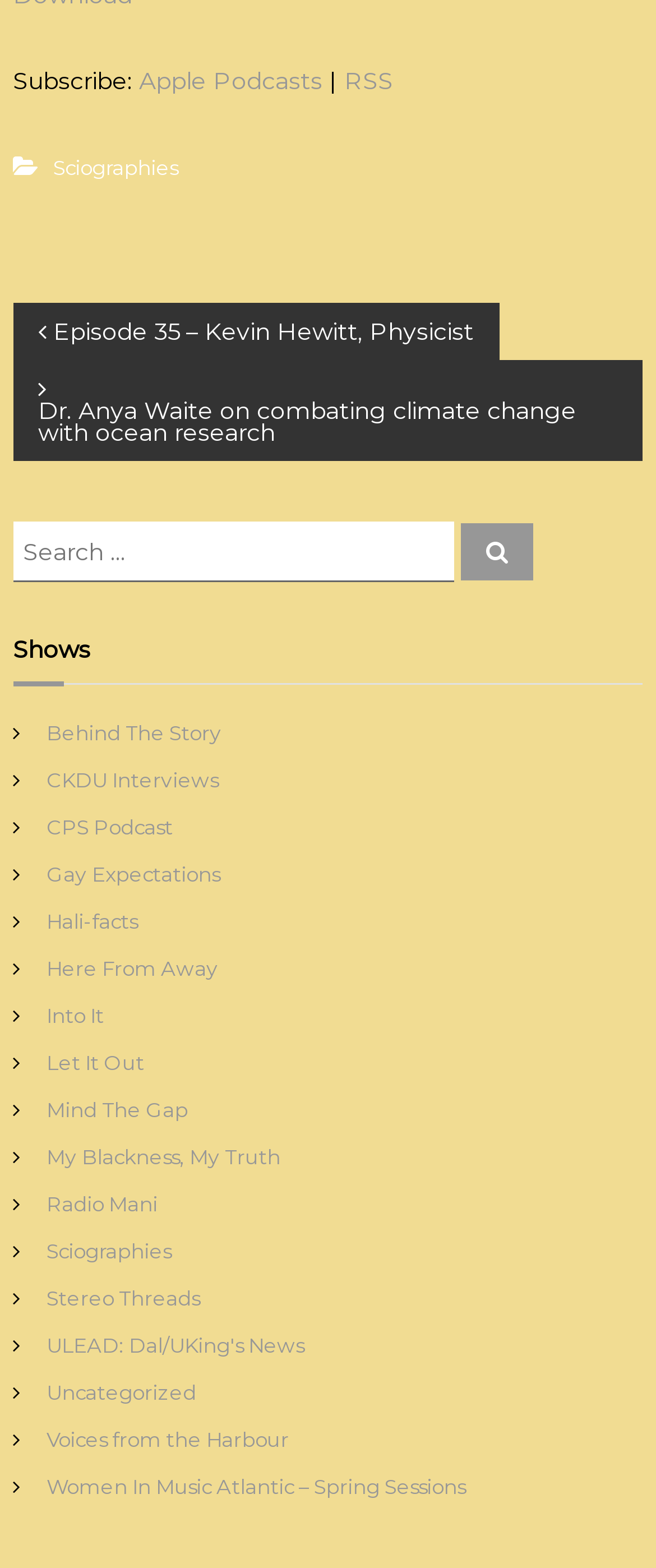From the element description ULEAD: Dal/UKing's News, predict the bounding box coordinates of the UI element. The coordinates must be specified in the format (top-left x, top-left y, bottom-right x, bottom-right y) and should be within the 0 to 1 range.

[0.071, 0.85, 0.464, 0.866]